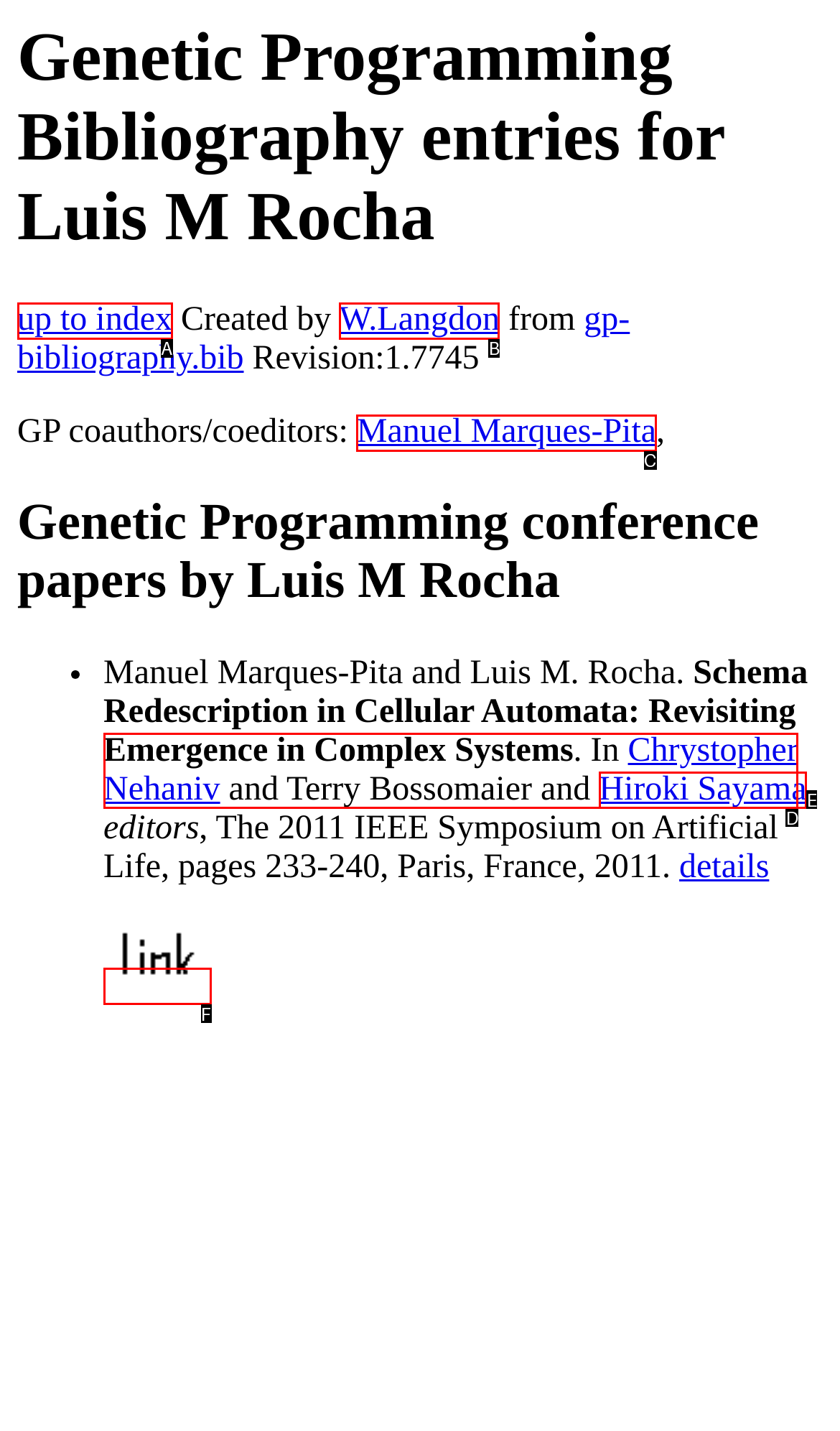Determine the HTML element that best matches this description: up to index from the given choices. Respond with the corresponding letter.

A